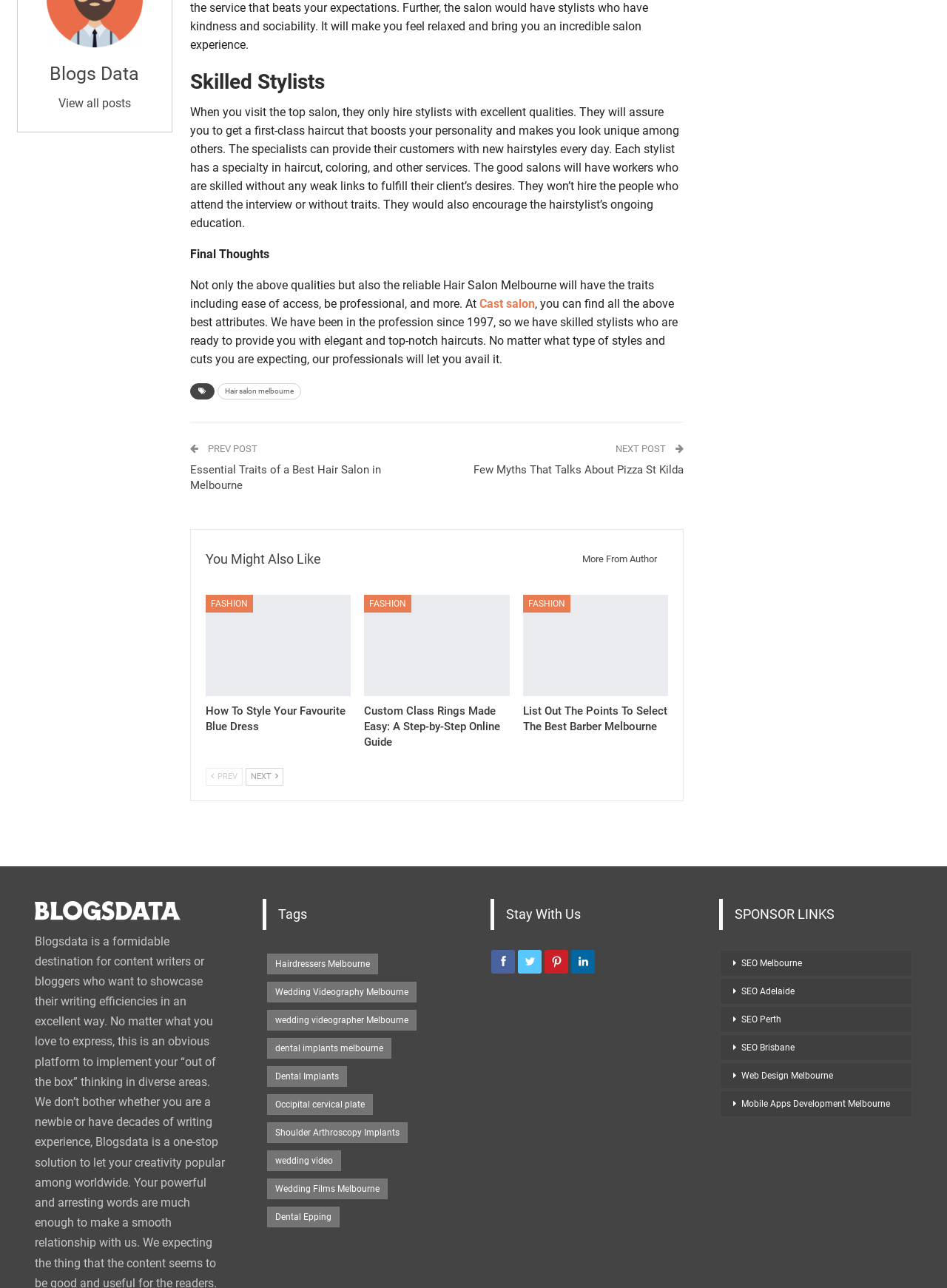What is the profession of the specialists mentioned in the article?
Answer the question in as much detail as possible.

The article mentions that the specialists can provide their customers with new hairstyles every day, and each stylist has a specialty in haircut, coloring, and other services, indicating that they are hairstylists.